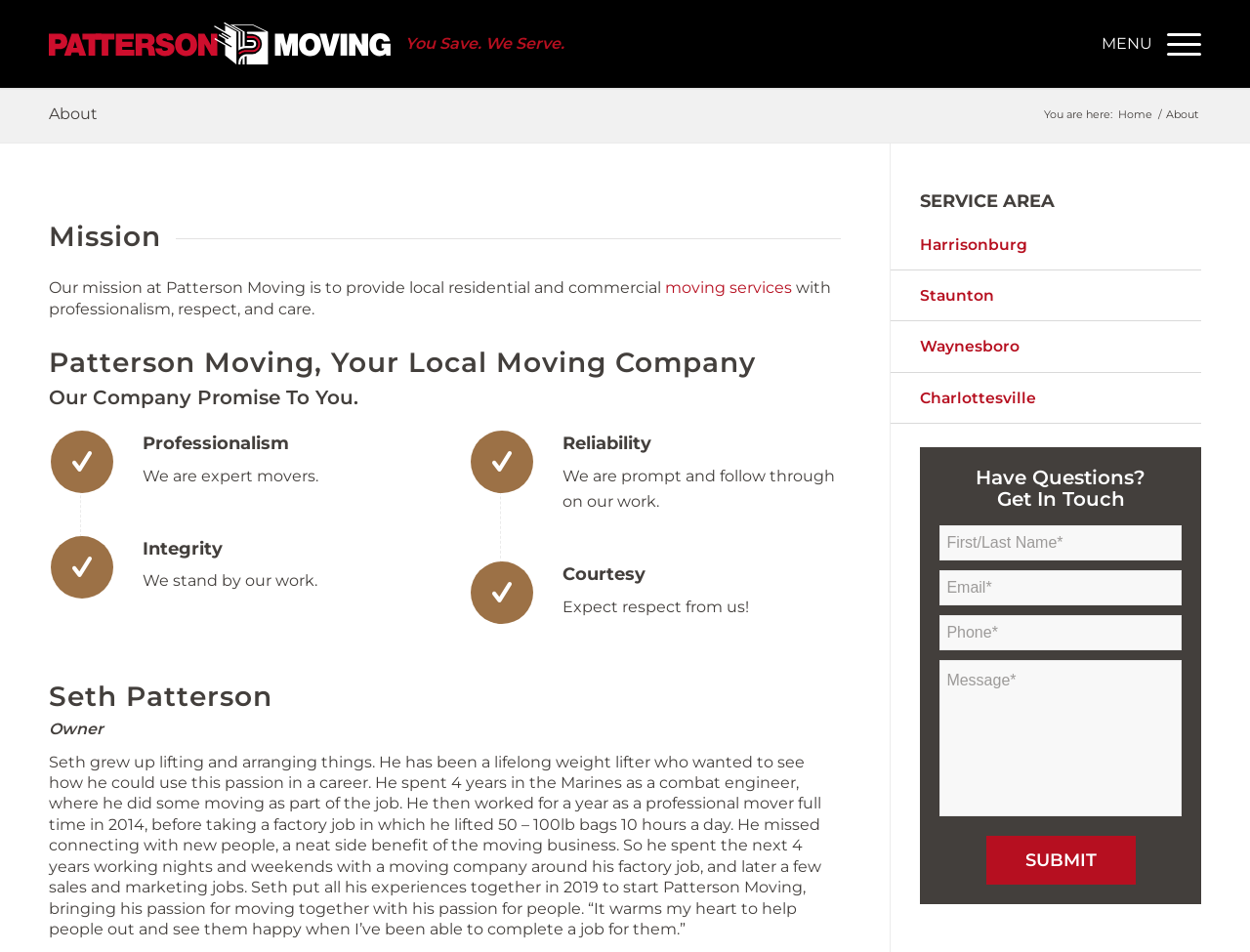Locate the bounding box coordinates of the area that needs to be clicked to fulfill the following instruction: "Click the 'Submit' button". The coordinates should be in the format of four float numbers between 0 and 1, namely [left, top, right, bottom].

[0.789, 0.878, 0.908, 0.93]